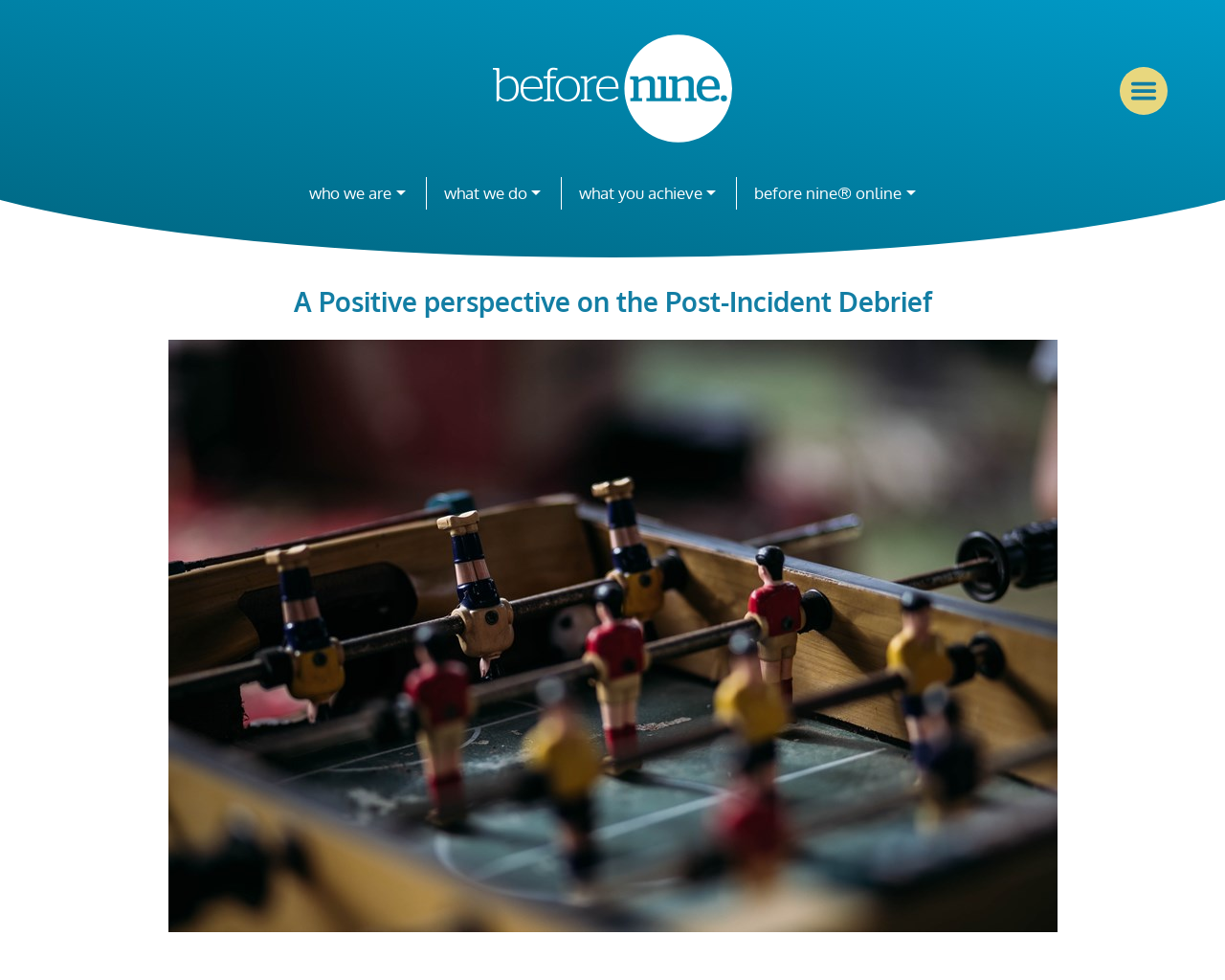Extract the primary heading text from the webpage.

A Positive perspective on the Post-Incident Debrief